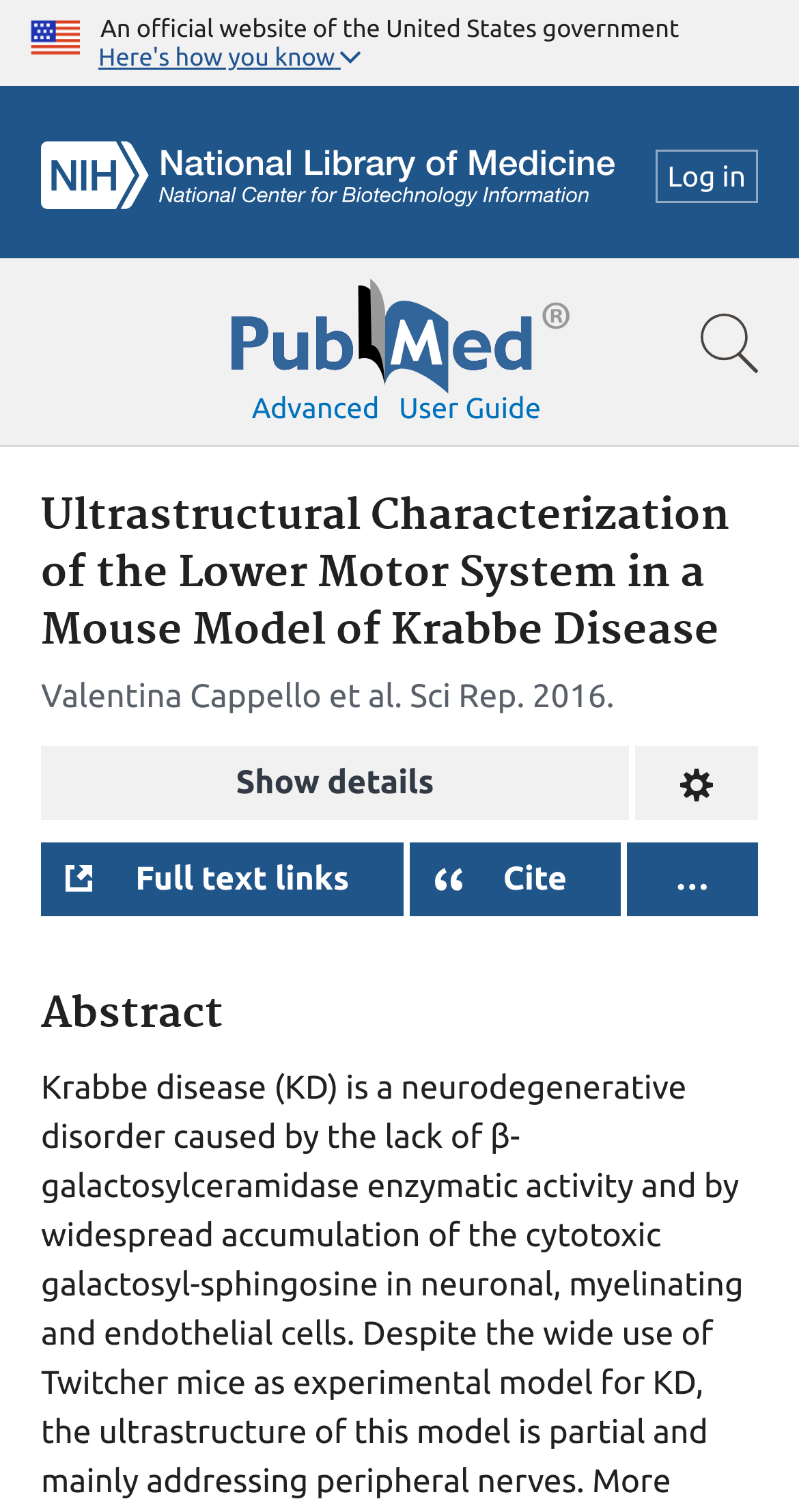What is the publication year?
Please provide a comprehensive answer based on the contents of the image.

I found a time element with a child StaticText element containing the text '2016'. This indicates that the publication year is 2016.